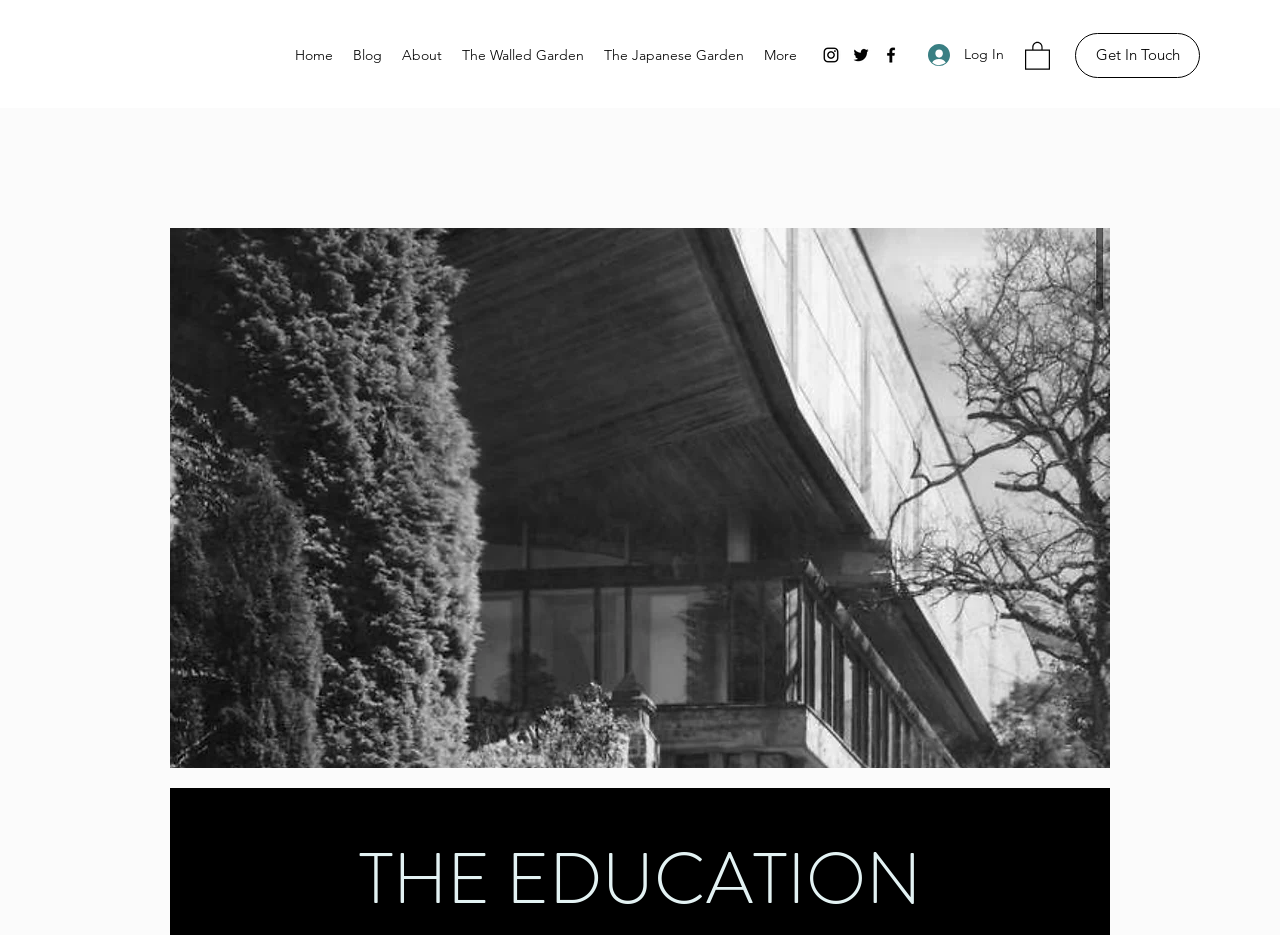What is the copyright information?
Please provide a detailed and comprehensive answer to the question.

The copyright information can be found in the image with the text '© GSA', which suggests that the content of the webpage is copyrighted by GSA.